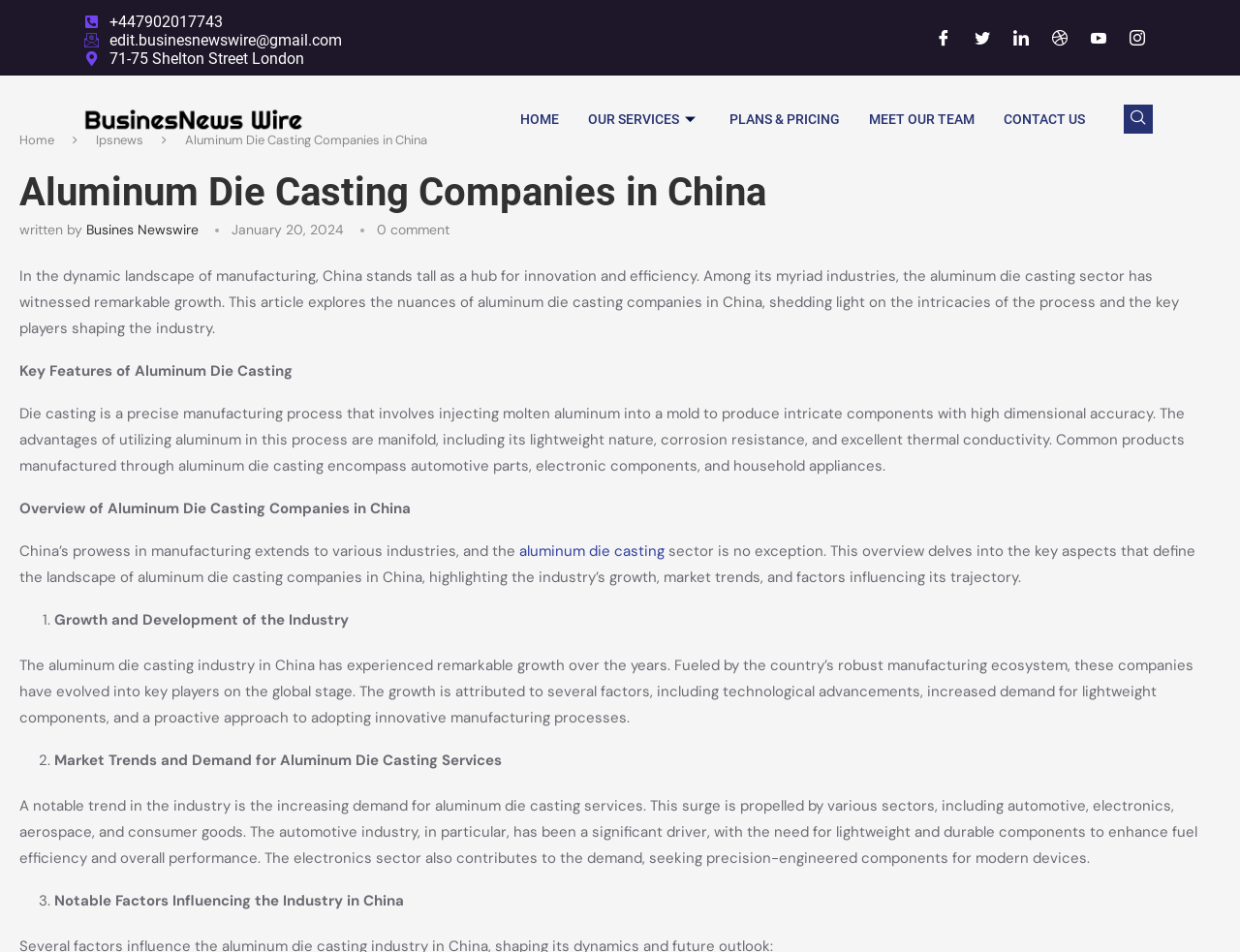Could you locate the bounding box coordinates for the section that should be clicked to accomplish this task: "Contact us through email".

[0.088, 0.033, 0.276, 0.052]